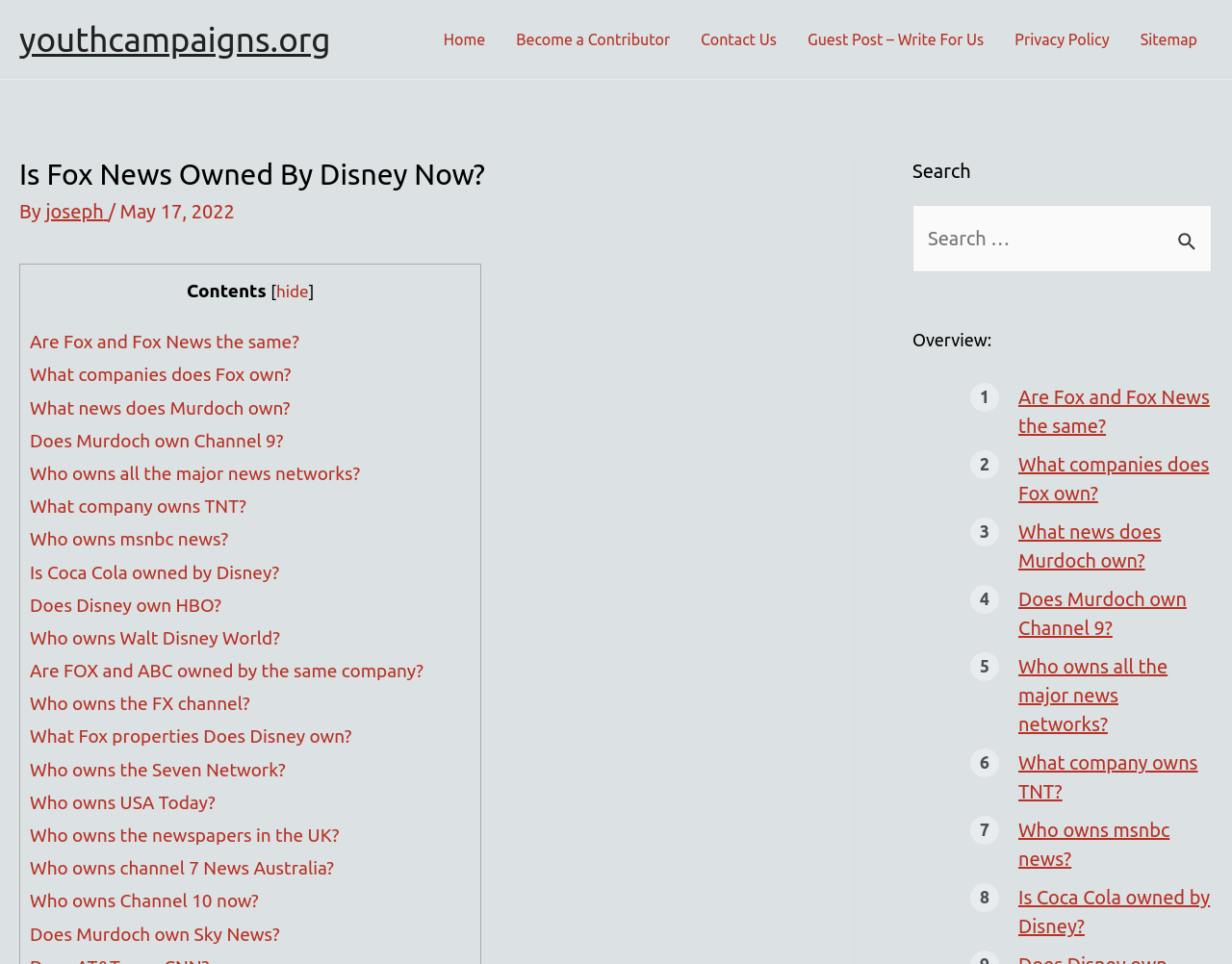Find the bounding box coordinates for the element that must be clicked to complete the instruction: "View product details of WYSE Mens Handkerchief". The coordinates should be four float numbers between 0 and 1, indicated as [left, top, right, bottom].

None